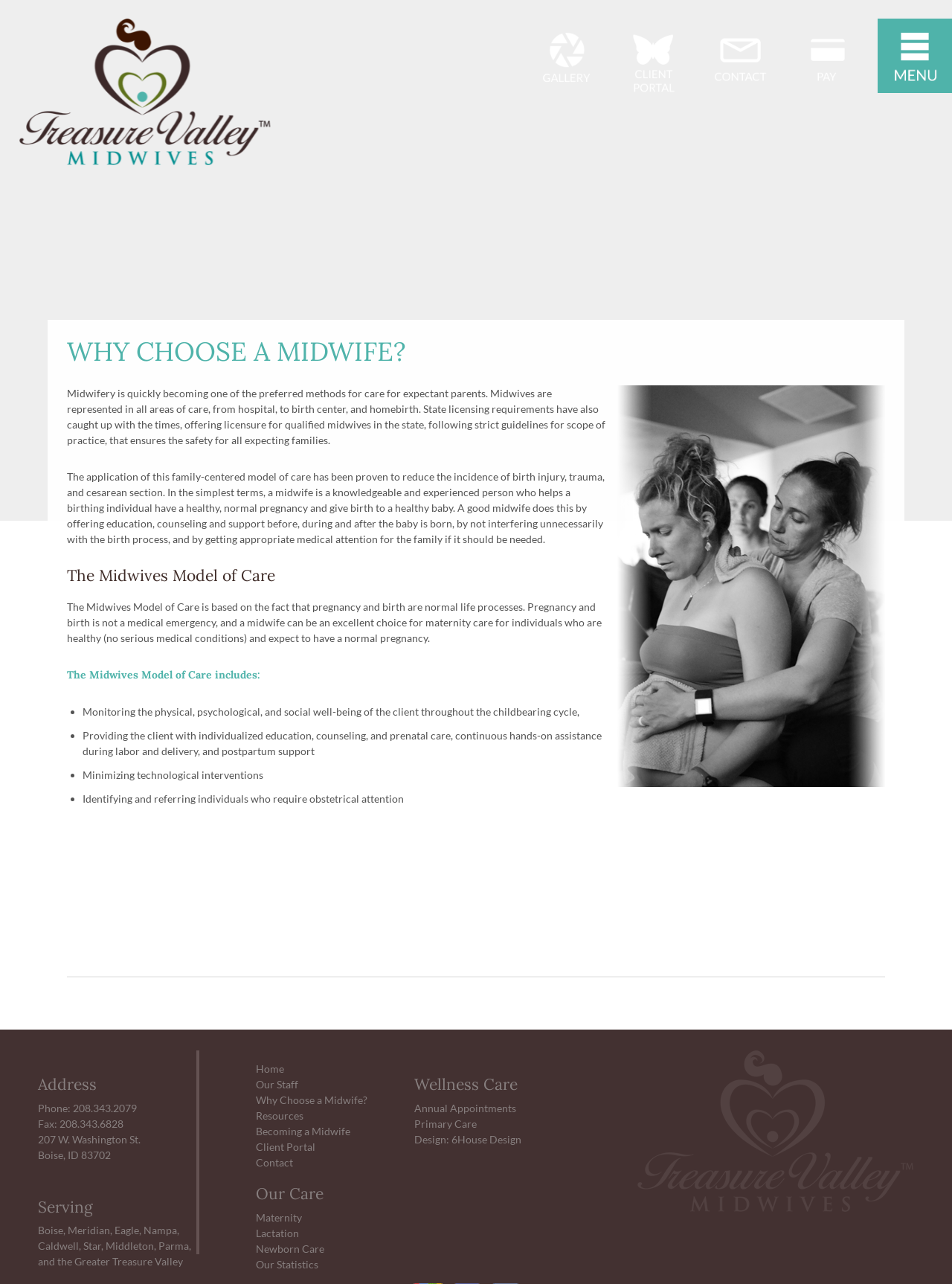Locate the bounding box coordinates of the element that should be clicked to execute the following instruction: "Click on Boise Birth Services".

[0.02, 0.113, 0.286, 0.132]